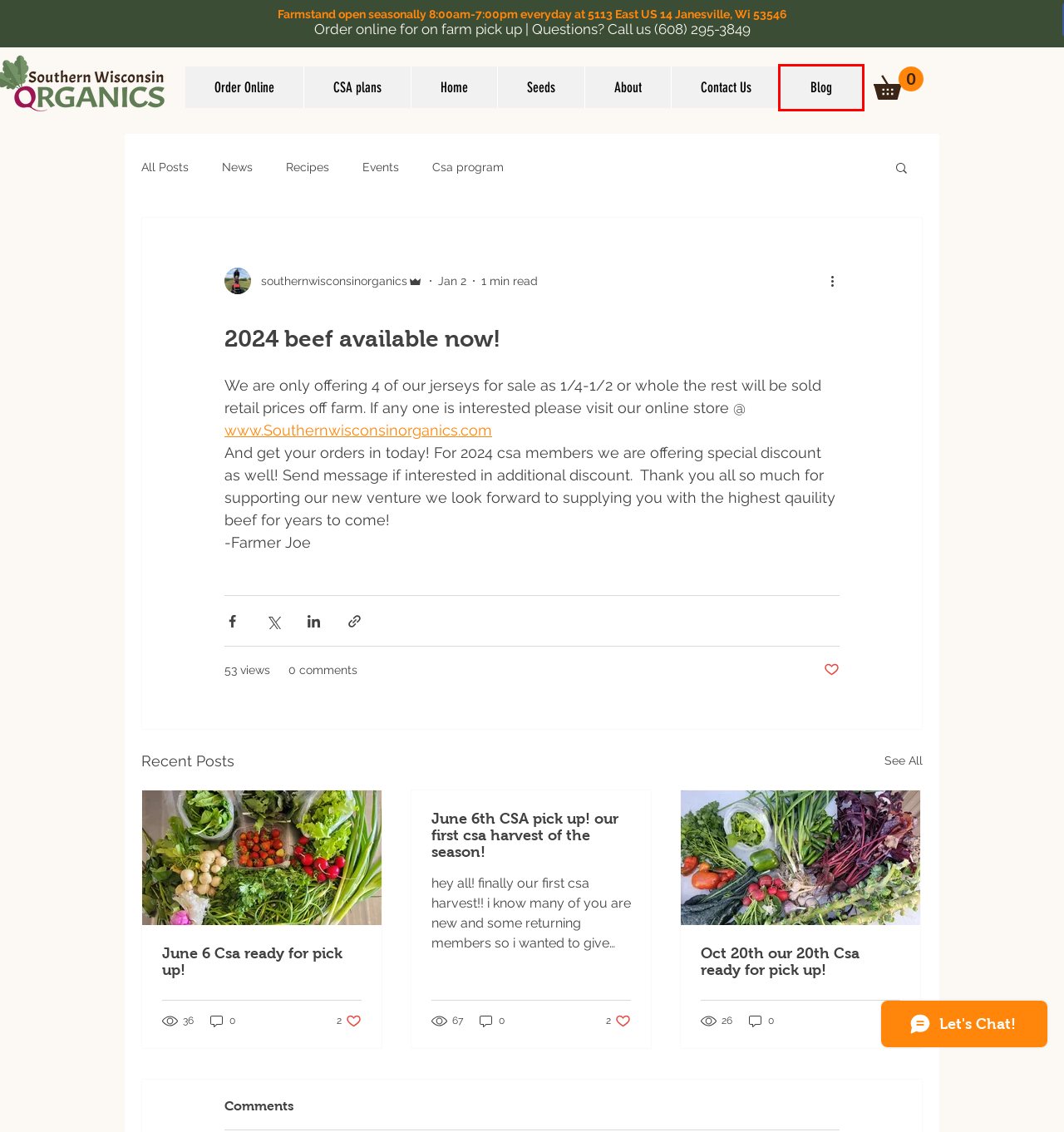You are looking at a screenshot of a webpage with a red bounding box around an element. Determine the best matching webpage description for the new webpage resulting from clicking the element in the red bounding box. Here are the descriptions:
A. Contact Us | Southern WI Organics
B. Blog | Southern WI Organics
C. News
D. Events
E. Order Online | Southern WI Organics
F. June 6th CSA pick up! our first csa harvest of the season!
G. June 6 Csa ready for pick up!
H. CSA plans | Southern WI Organics

B